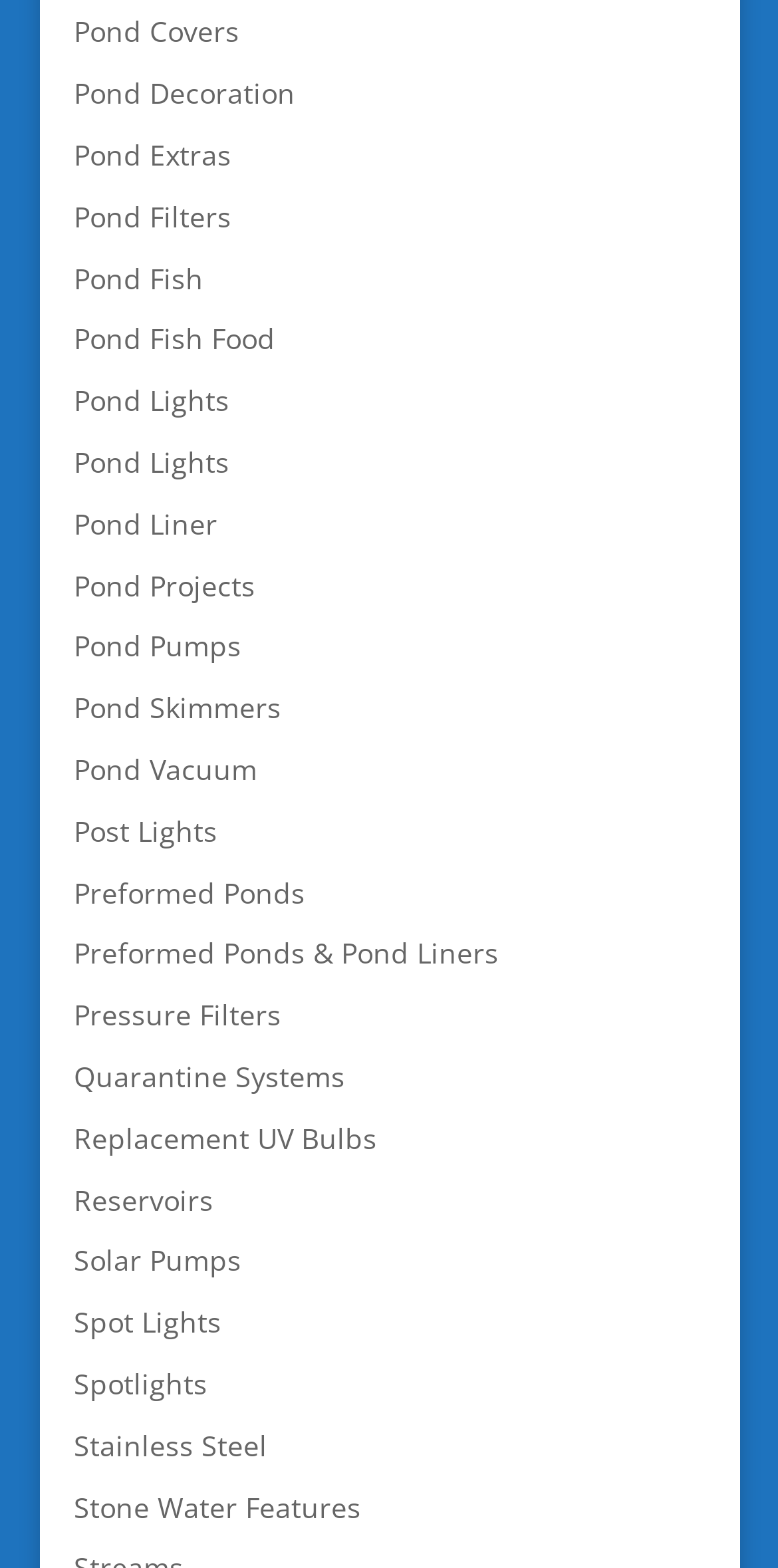Are there any products related to pond maintenance?
Provide an in-depth answer to the question, covering all aspects.

Yes, there are products related to pond maintenance, such as Pond Skimmers, Pond Vacuum, and Pressure Filters, which suggest that the website offers products for maintaining and cleaning ponds.